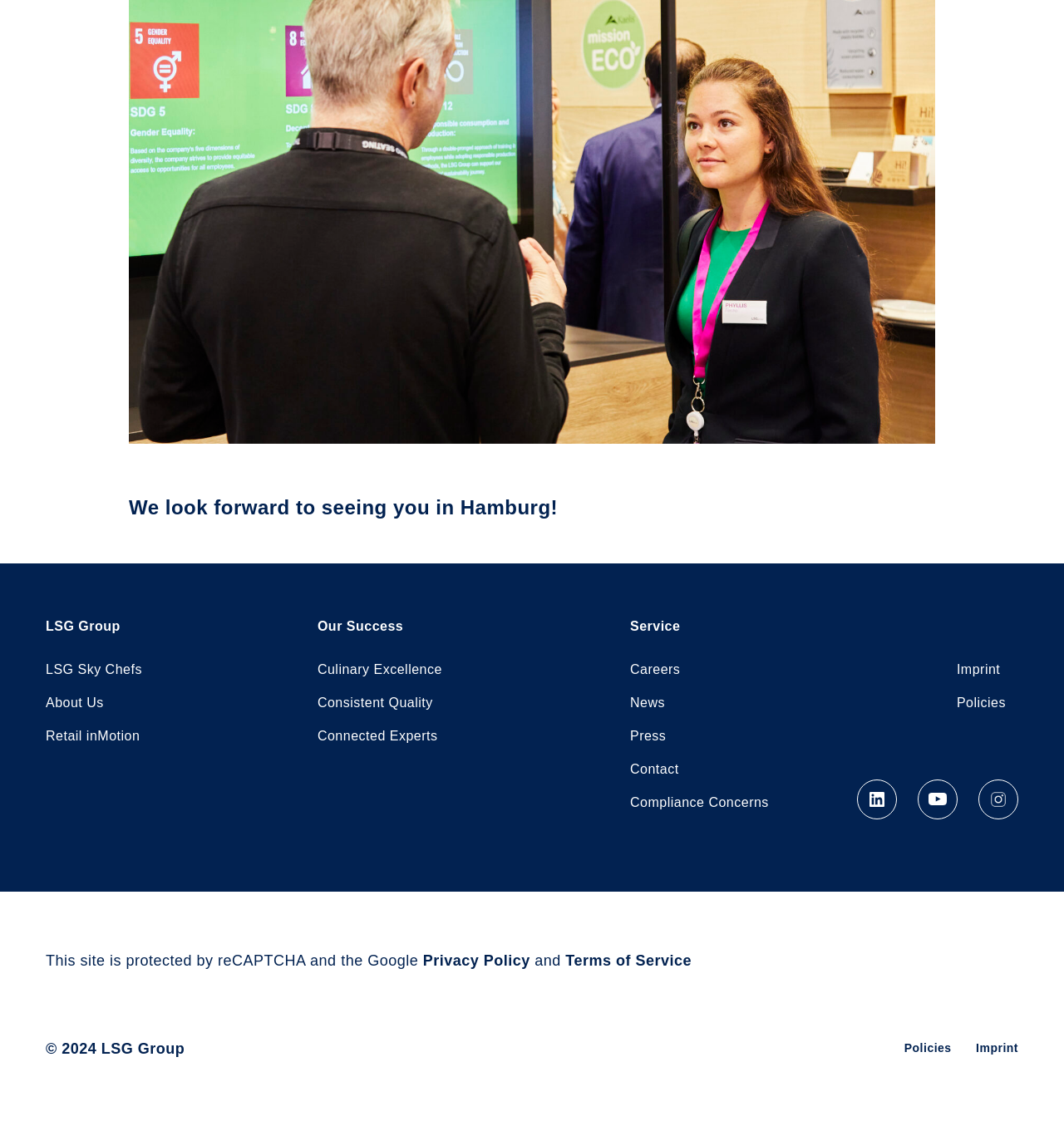Use a single word or phrase to answer the following:
How many social media links are present at the bottom of the webpage?

3